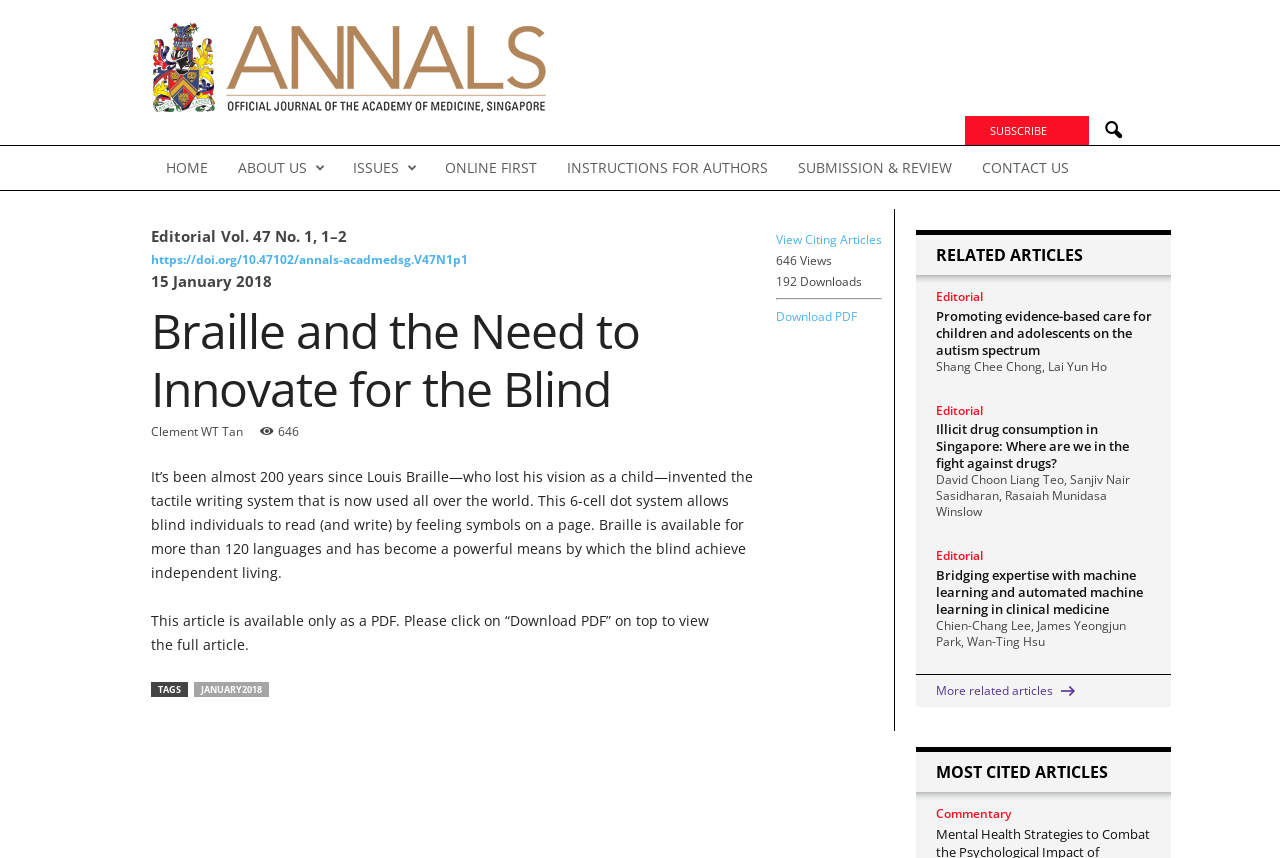Locate the bounding box coordinates of the clickable region necessary to complete the following instruction: "Click on the 'More related articles' link". Provide the coordinates in the format of four float numbers between 0 and 1, i.e., [left, top, right, bottom].

[0.731, 0.795, 0.843, 0.814]